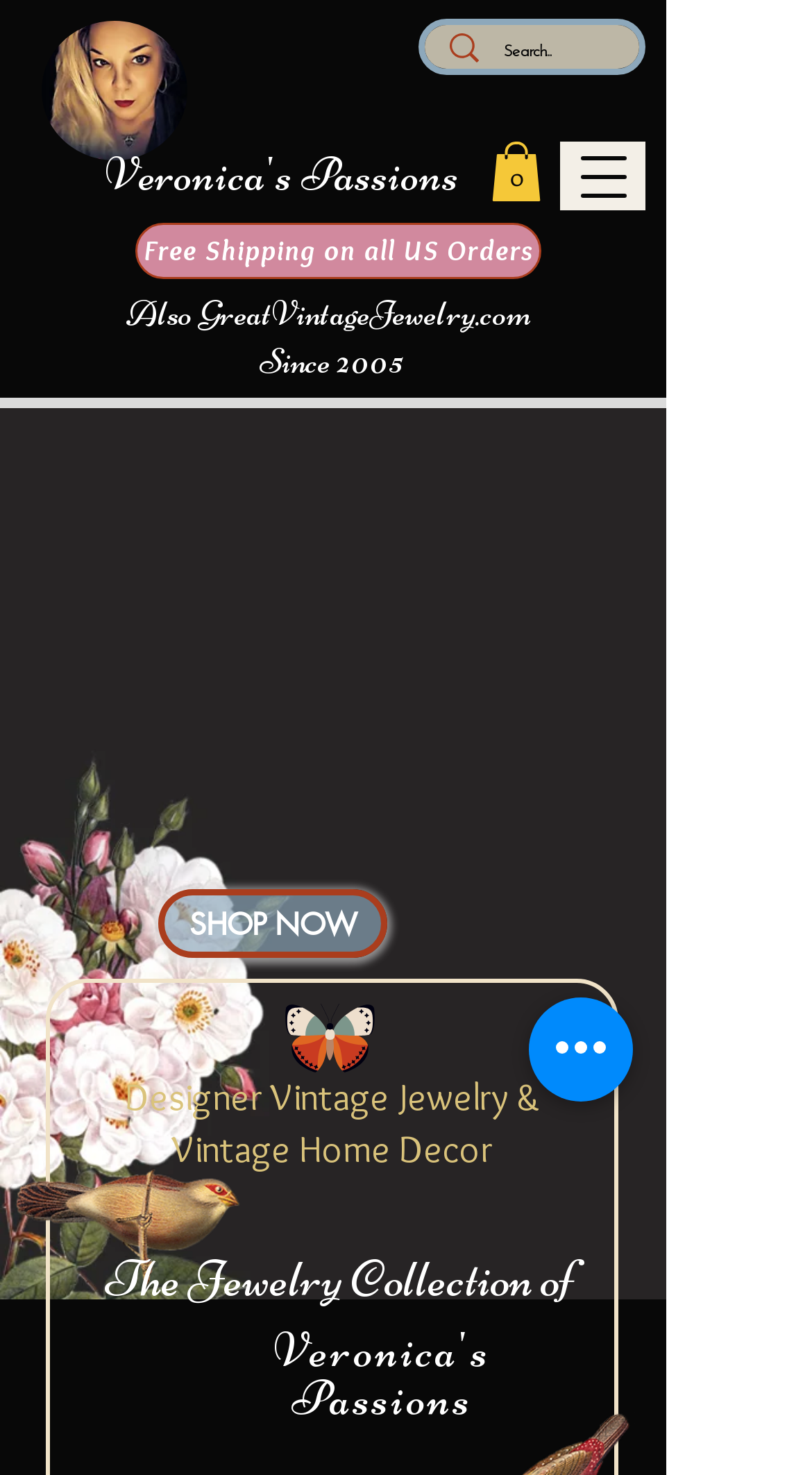Create an elaborate caption for the webpage.

The webpage is an online store for Veronica's Passions, featuring a collection of designer vintage jewelry, antique jewelry, and art deco jewelry, as well as antique vintage home decor items. 

At the top right corner, there is a cart link with a svg icon, indicating that the cart is currently empty. Next to it, there is a button to open the navigation menu. 

On the top left, there is a large image of vintage collectibles, which takes up about a quarter of the screen. Below this image, there is a search bar with a magnifying glass icon and a placeholder text "Search...". 

The main header section is located at the top center, featuring the store's name "Veronica's Passions" in a large font. Below the header, there is a button promoting free shipping on all US orders. 

On the left side, there is a section highlighting the store's other website, GreatVintageJewelry.com, which has been in operation since 2005. This section includes a "SHOP NOW" button. 

The main content area is divided into several sections, each featuring a different type of product. There are multiple images of vintage earrings and other jewelry items, as well as headings describing the different collections, such as "Designer Vintage Jewelry & Vintage Home Decor" and "The Jewelry Collection of Veronica's Passions". 

At the bottom right corner, there is a button for quick actions.